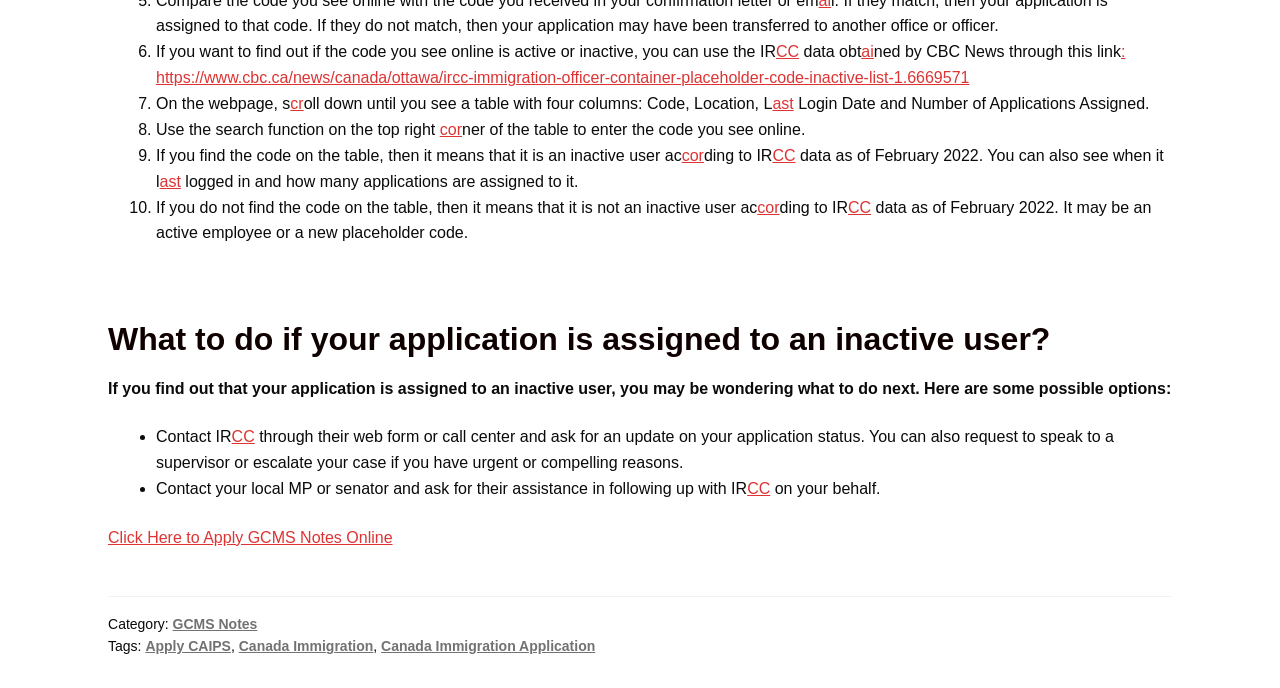Please locate the UI element described by "Canada Immigration Application" and provide its bounding box coordinates.

[0.298, 0.928, 0.465, 0.951]